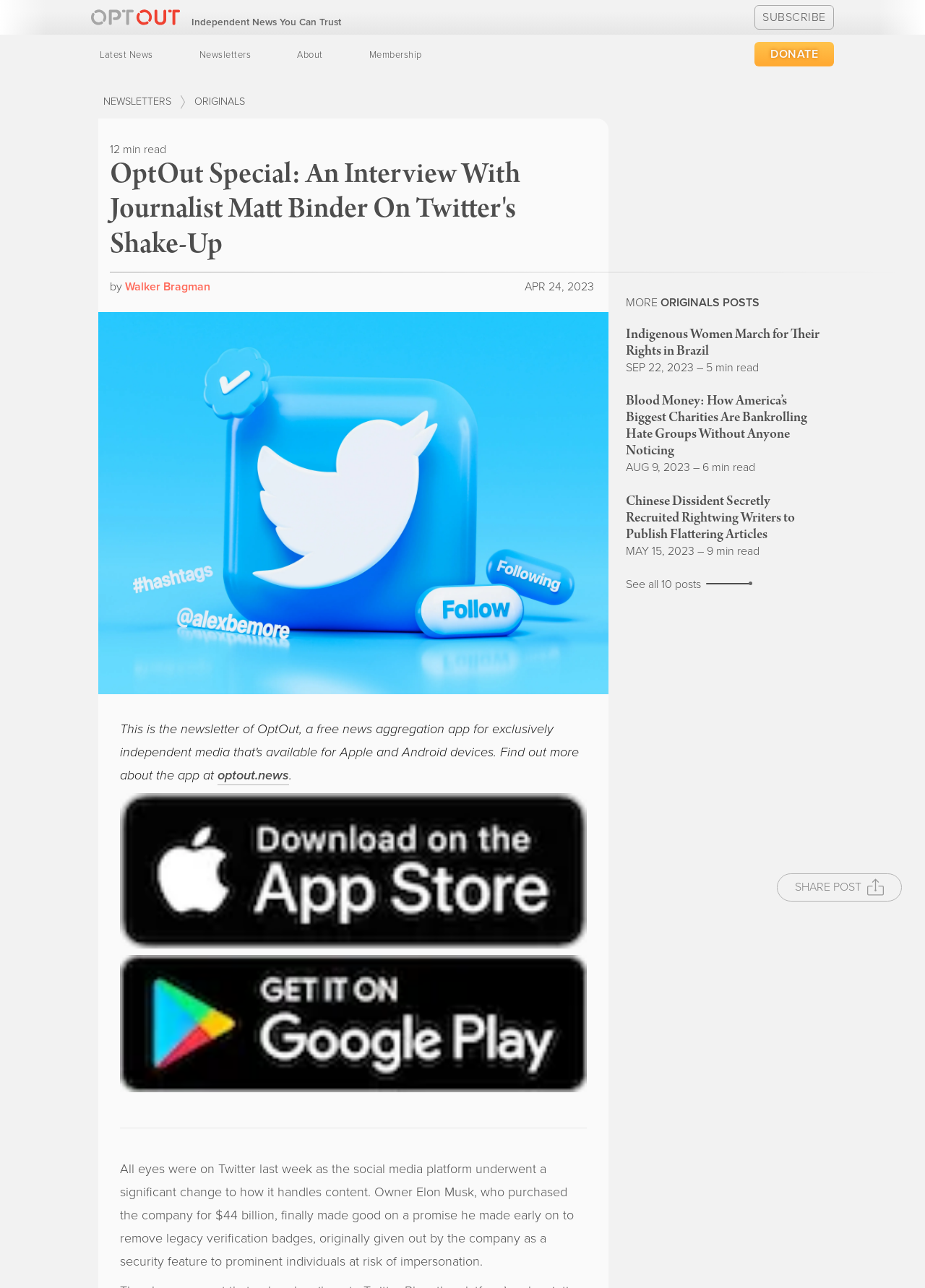Can you extract the headline from the webpage for me?

OptOut Special: An Interview With Journalist Matt Binder On Twitter's Shake-Up